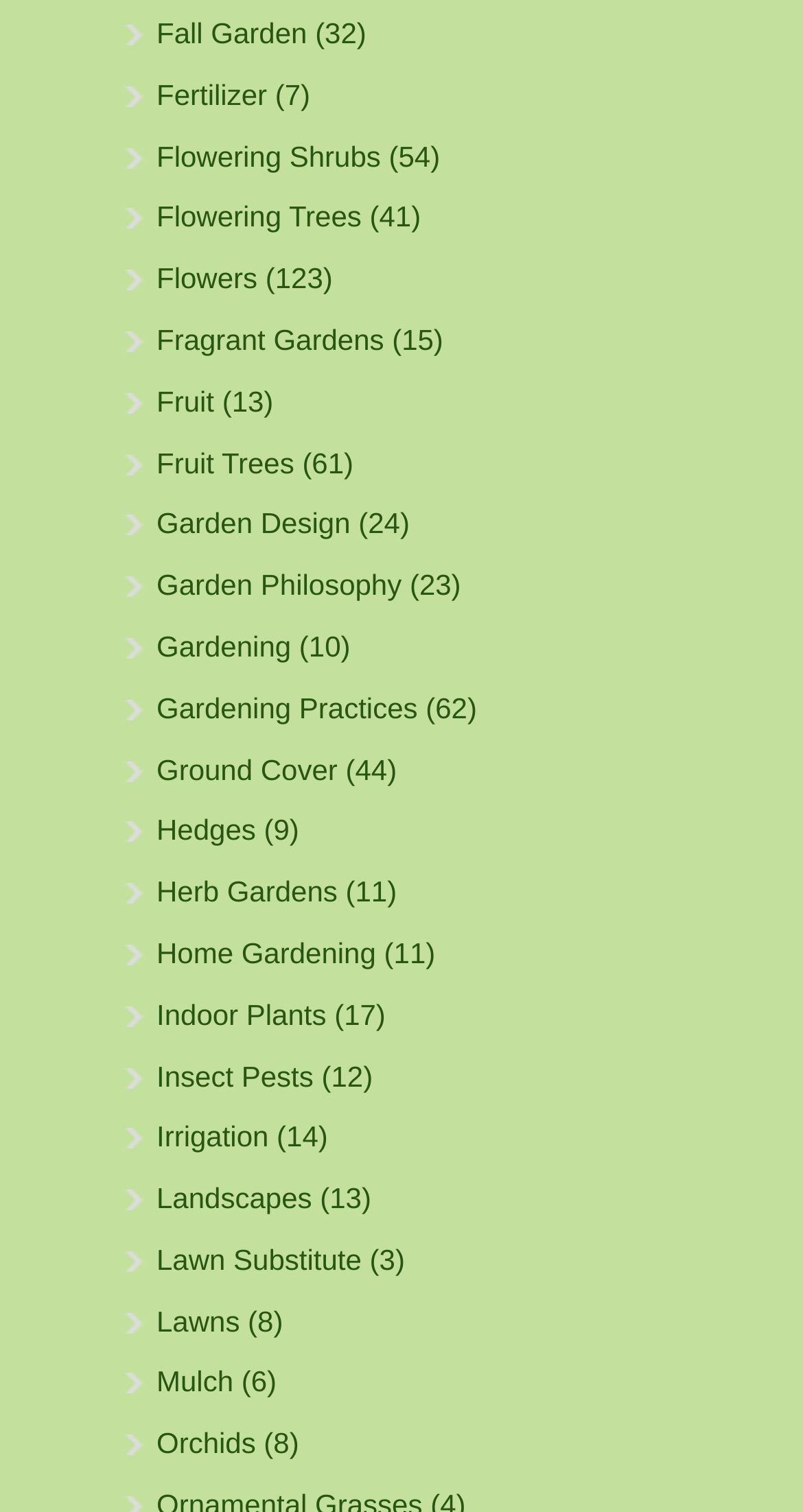Find the bounding box coordinates of the element to click in order to complete the given instruction: "learn about Gardening."

[0.195, 0.416, 0.363, 0.438]